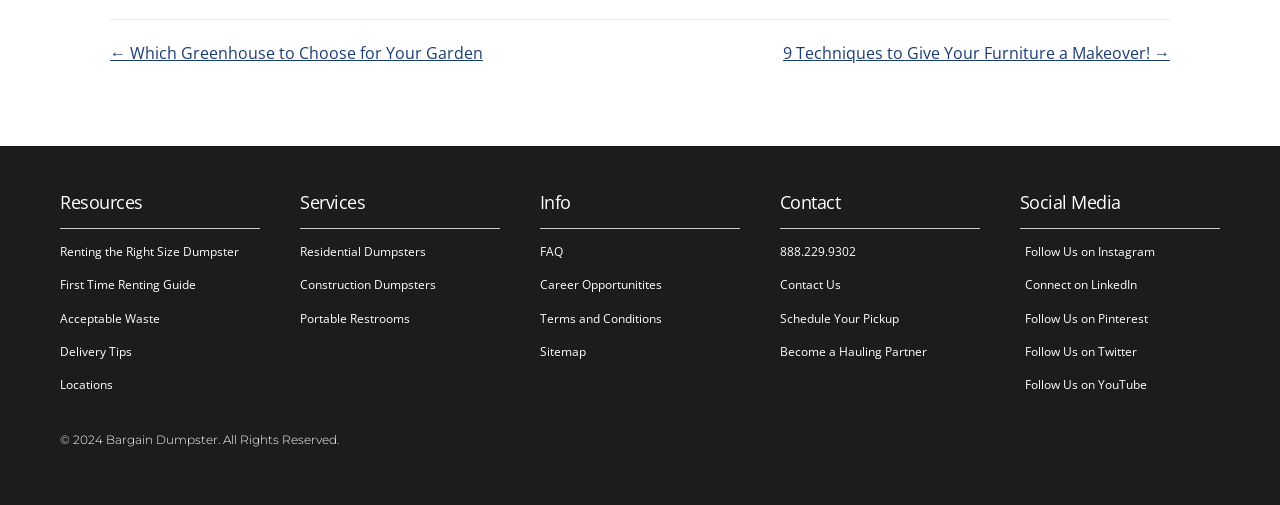What is the main navigation section?
Look at the image and provide a short answer using one word or a phrase.

Posts